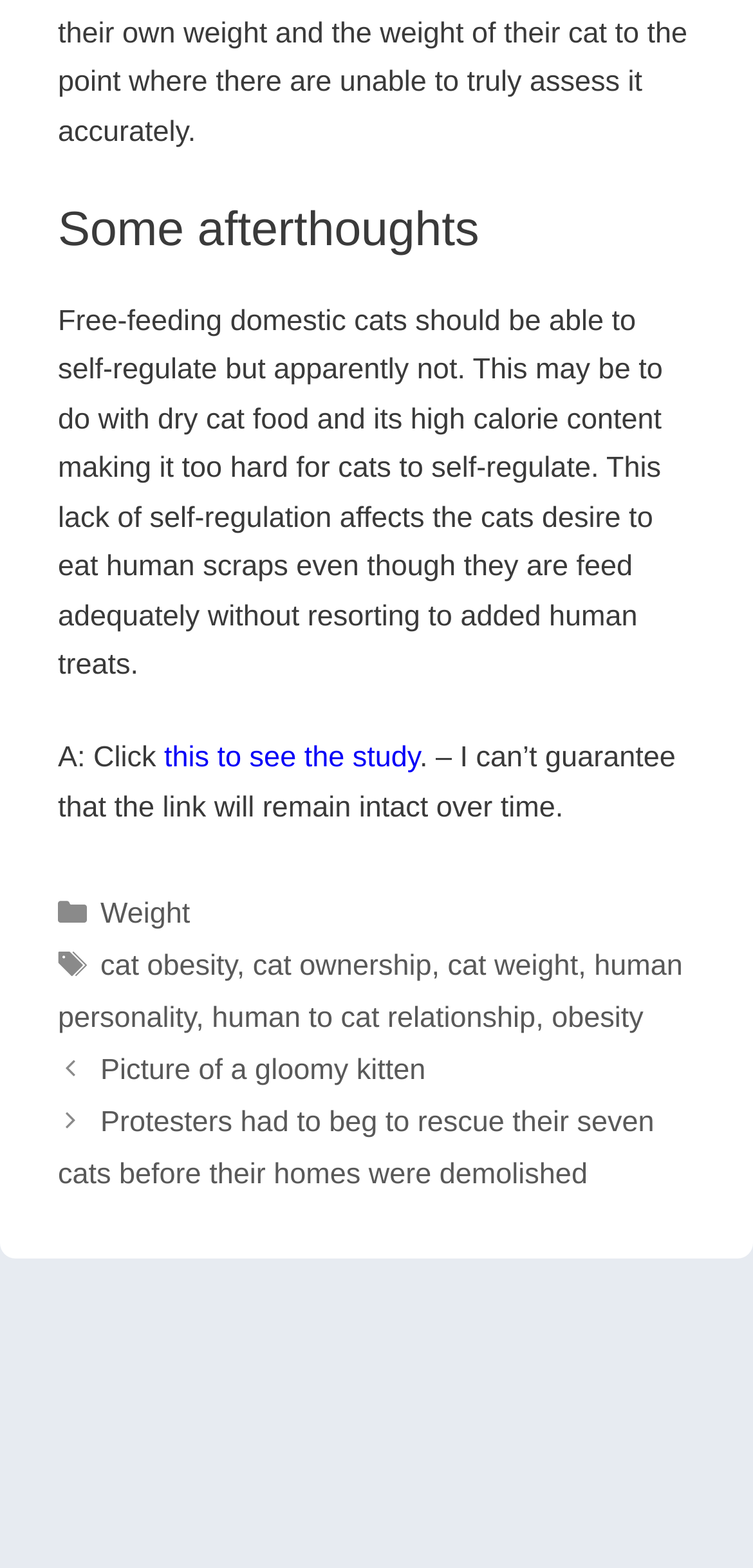Determine the bounding box of the UI component based on this description: "this to see the study". The bounding box coordinates should be four float values between 0 and 1, i.e., [left, top, right, bottom].

[0.218, 0.473, 0.557, 0.494]